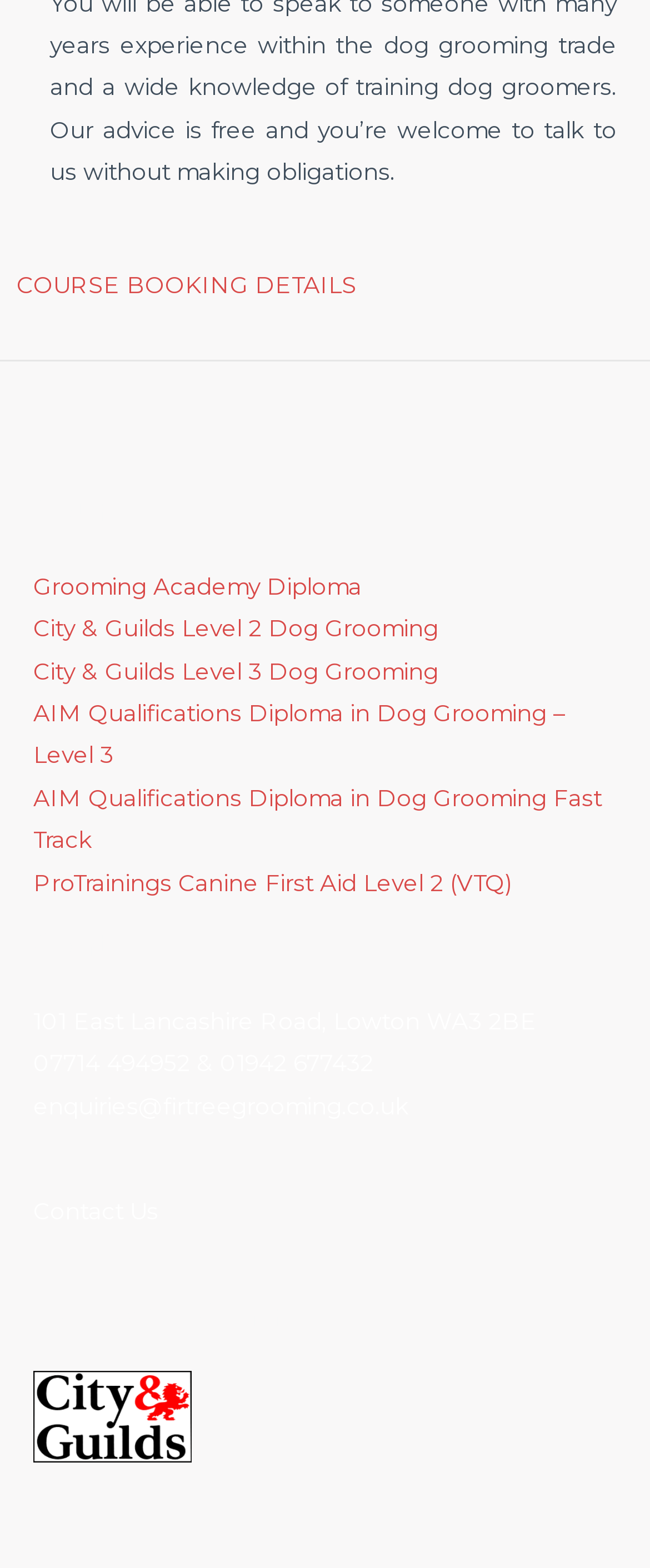Bounding box coordinates should be provided in the format (top-left x, top-left y, bottom-right x, bottom-right y) with all values between 0 and 1. Identify the bounding box for this UI element: Grooming Academy Diploma

[0.051, 0.365, 0.556, 0.382]